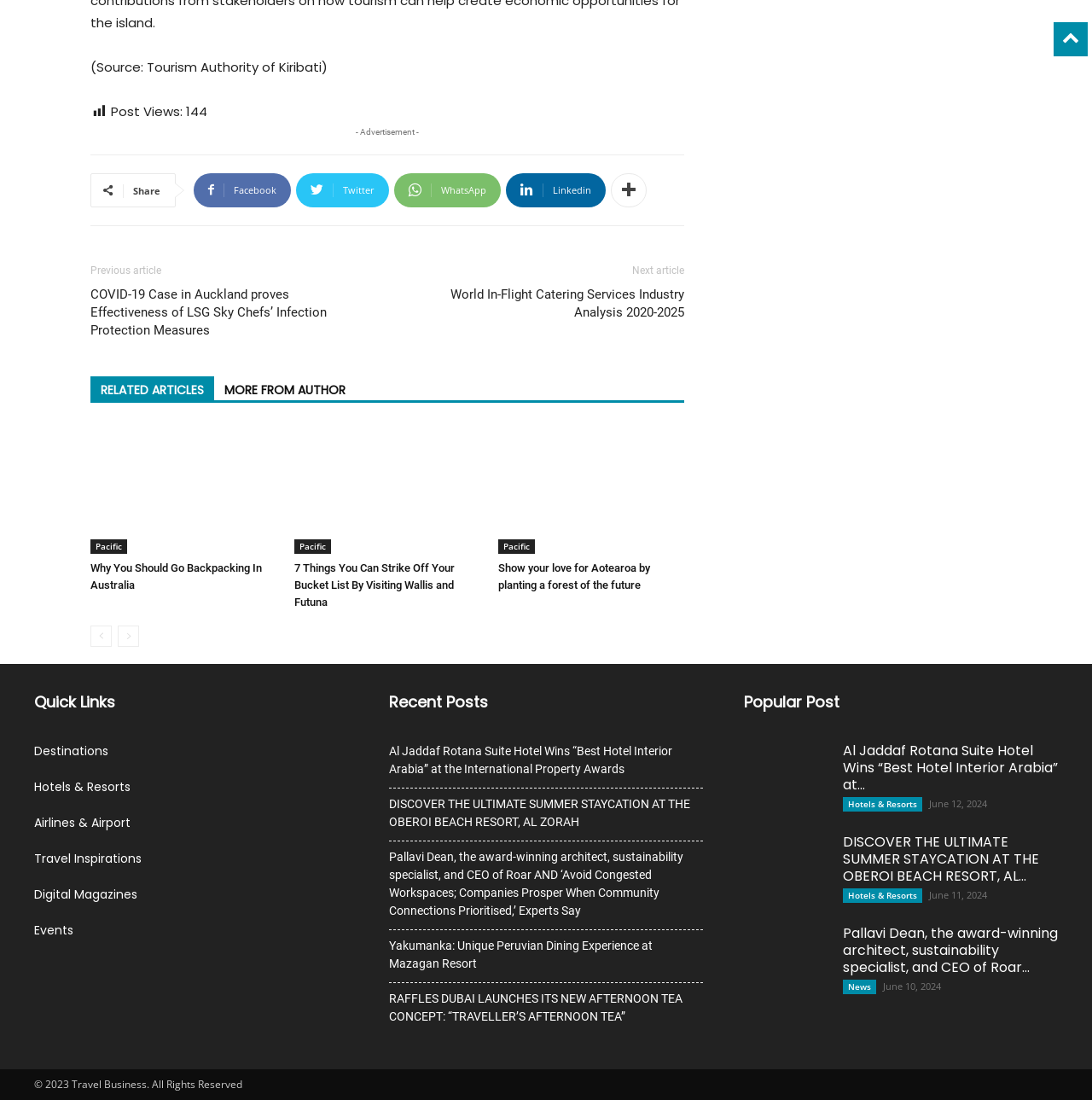What is the source of the article?
Can you offer a detailed and complete answer to this question?

The source of the article is mentioned at the top of the webpage, which is 'Tourism Authority of Kiribati'.